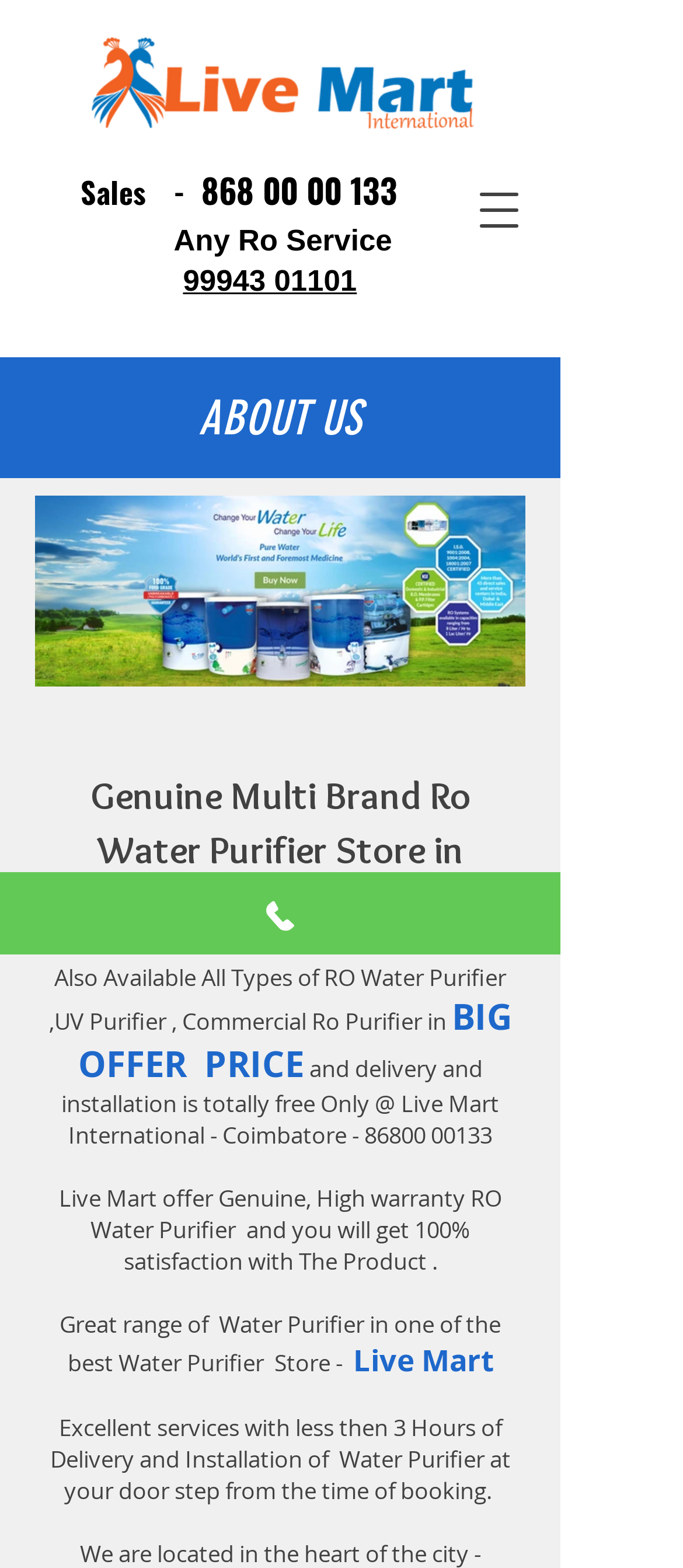Articulate a detailed summary of the webpage's content and design.

This webpage appears to be a sales and service dealer for water purifiers in Coimbatore, India. At the top left corner, there is a logo of Live Mart Mayil, accompanied by a navigation menu button. Below the logo, there is a heading "ABOUT US" followed by a banner image.

The main content of the webpage is divided into two sections. On the left side, there are several links and phone numbers, including a sales number and a service number, which are likely contact details for the dealer. There is also a link to "Any Ro Service" and another link with a phone number.

On the right side, there is a section that describes the services offered by the dealer. There are several paragraphs of text that explain the benefits of purchasing water purifiers from Live Mart International, including a big offer with free delivery and installation. The text also highlights the excellent services provided by the dealer, including quick delivery and installation of water purifiers.

There are a total of three images on the webpage, including the logo, the banner image, and a small icon next to the "Phone" link. The overall layout of the webpage is simple and easy to navigate, with clear headings and concise text that effectively communicates the services offered by the dealer.